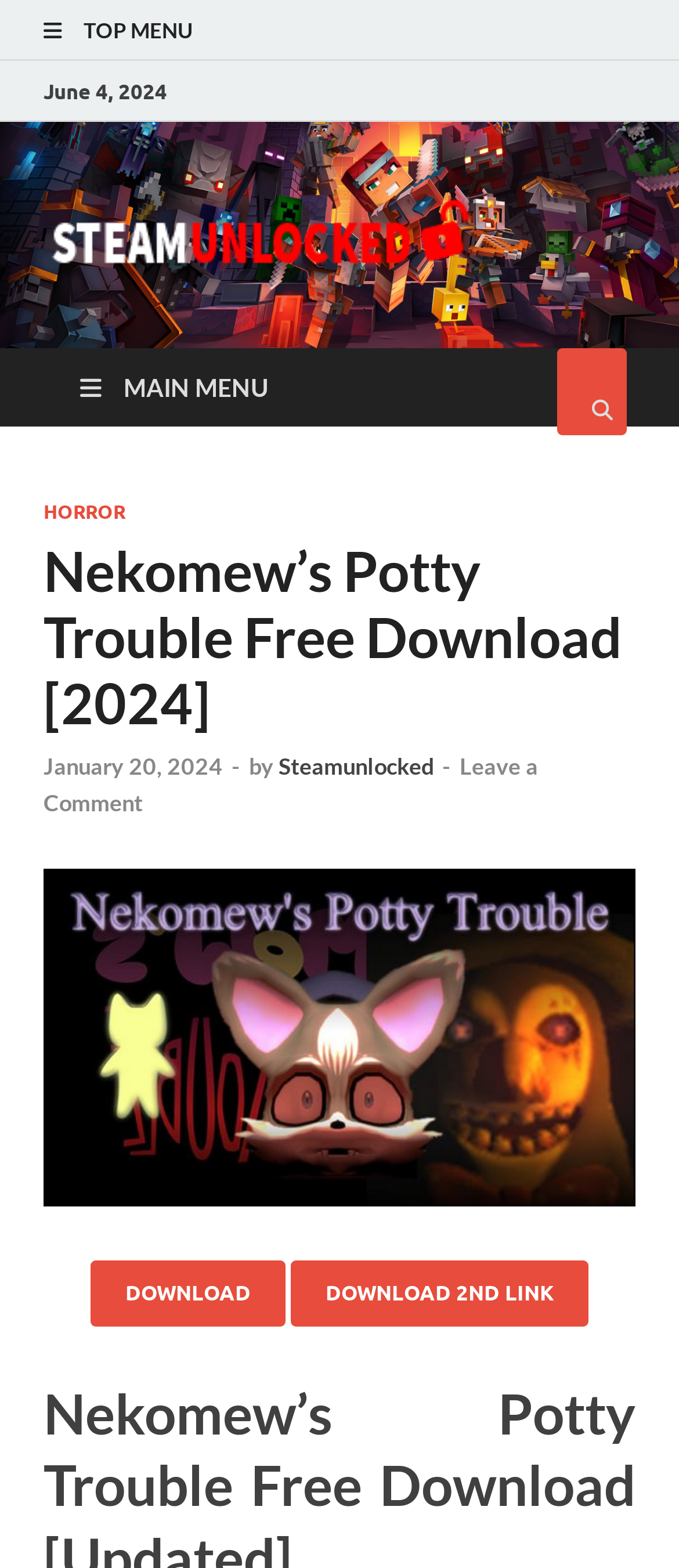Please find the bounding box coordinates of the element that you should click to achieve the following instruction: "Click on the DOWNLOAD 2ND LINK button". The coordinates should be presented as four float numbers between 0 and 1: [left, top, right, bottom].

[0.428, 0.804, 0.867, 0.846]